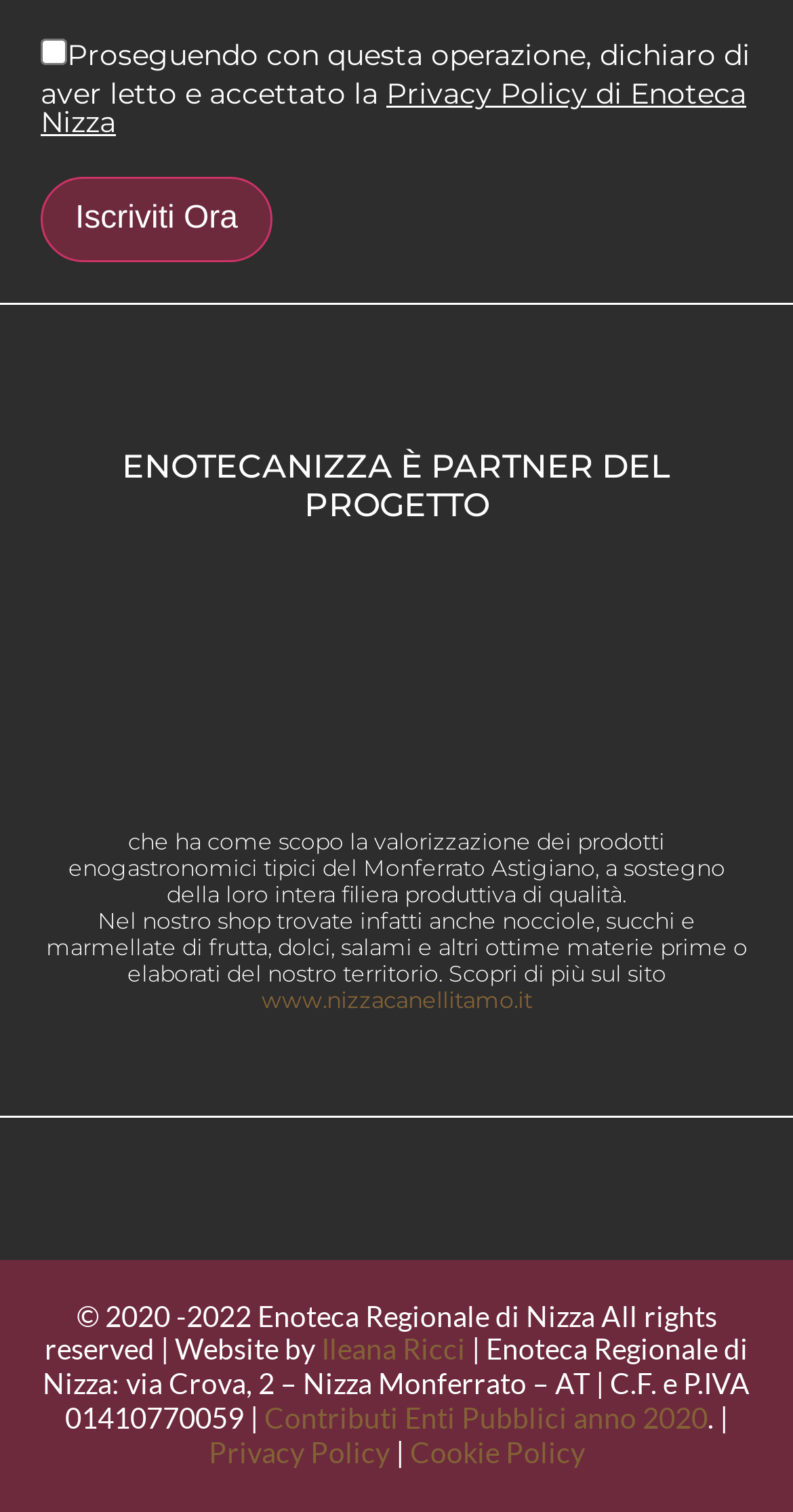Determine the bounding box coordinates of the clickable element to complete this instruction: "Learn more about the project". Provide the coordinates in the format of four float numbers between 0 and 1, [left, top, right, bottom].

[0.244, 0.374, 0.756, 0.524]